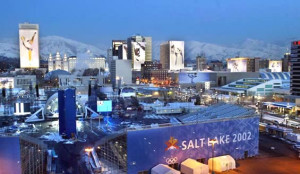What is symbolized by the large screens on various buildings?
Examine the webpage screenshot and provide an in-depth answer to the question.

According to the caption, the large screens on various buildings, which highlight events or athletes, symbolize Salt Lake City's dynamic atmosphere, suggesting that the city is vibrant and lively.